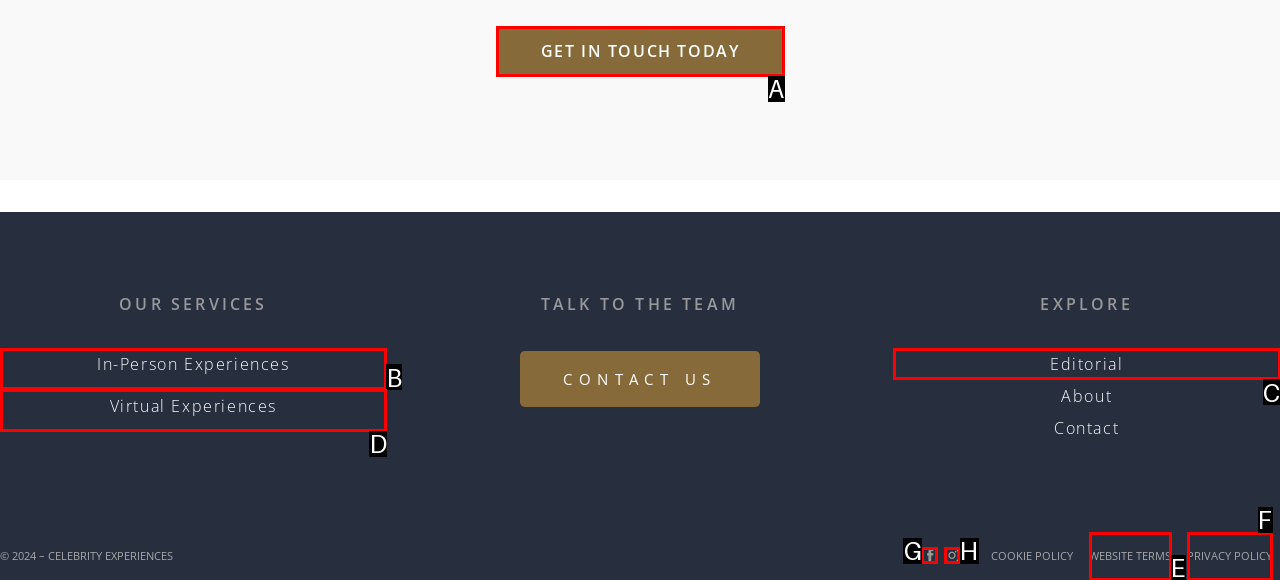Figure out which option to click to perform the following task: Read about editorial
Provide the letter of the correct option in your response.

C